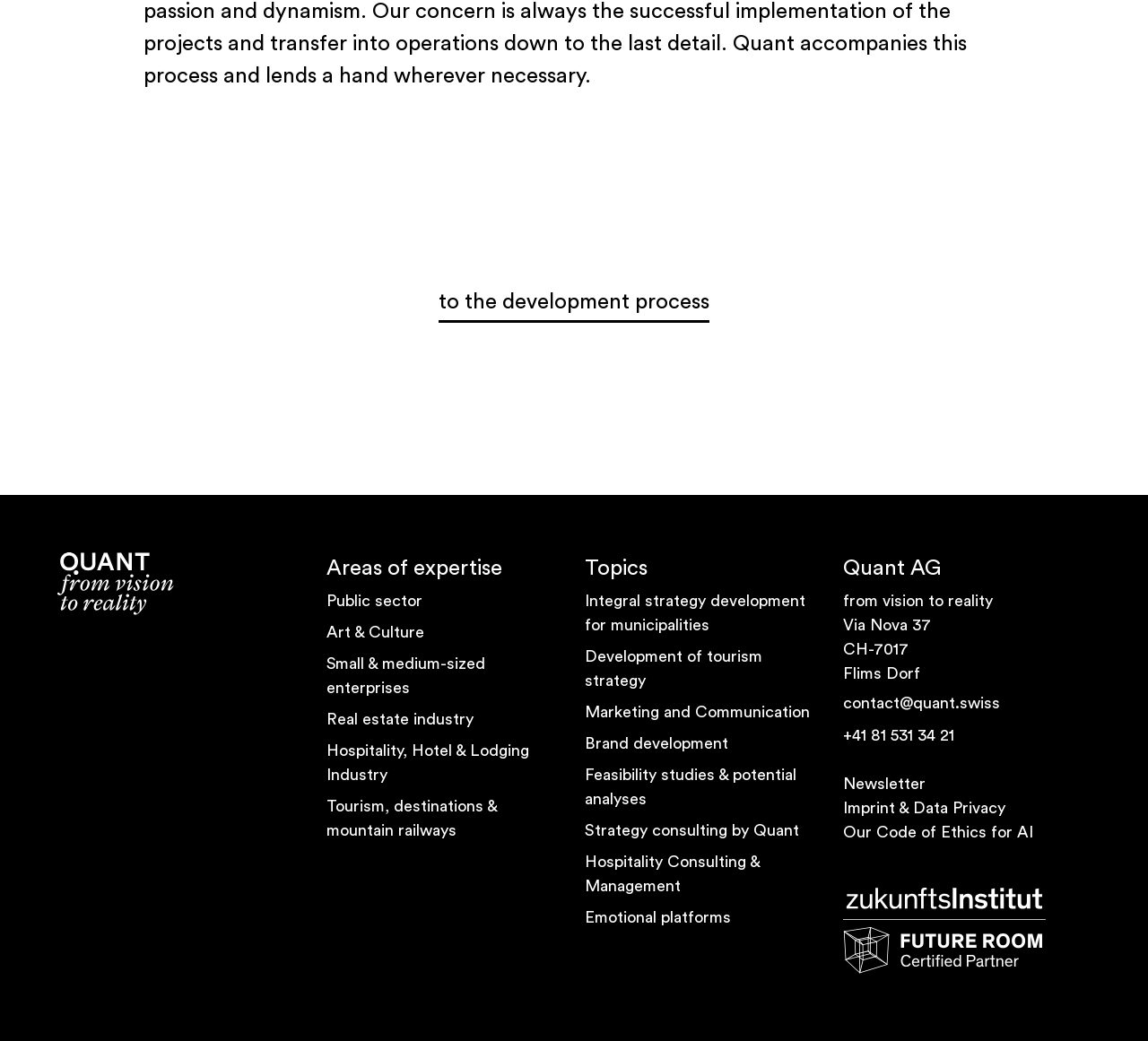Point out the bounding box coordinates of the section to click in order to follow this instruction: "Click on the link to the development process".

[0.382, 0.275, 0.618, 0.31]